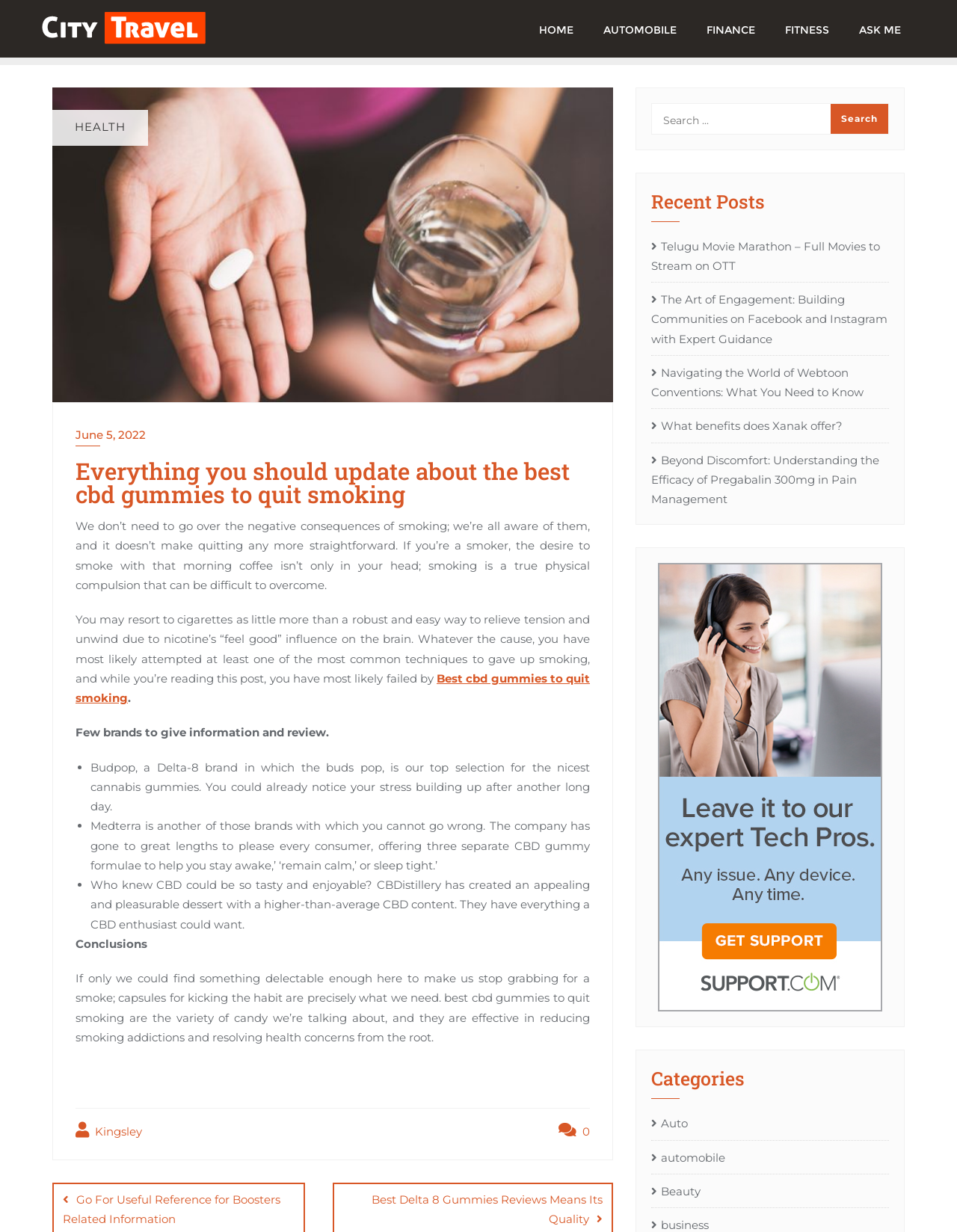Determine the bounding box coordinates for the area that should be clicked to carry out the following instruction: "Go to Home".

None